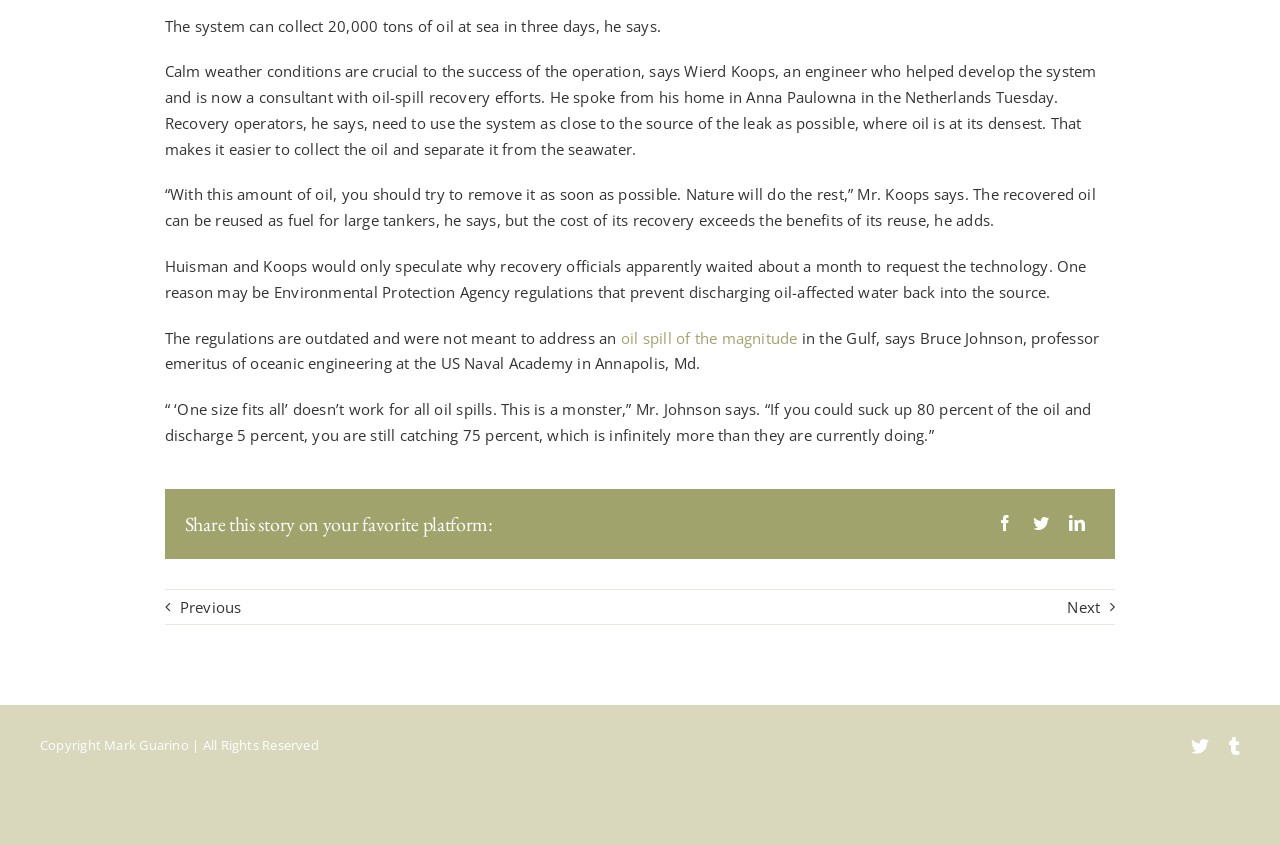What is the name of the engineer who helped develop the system?
Refer to the image and answer the question using a single word or phrase.

Wierd Koops